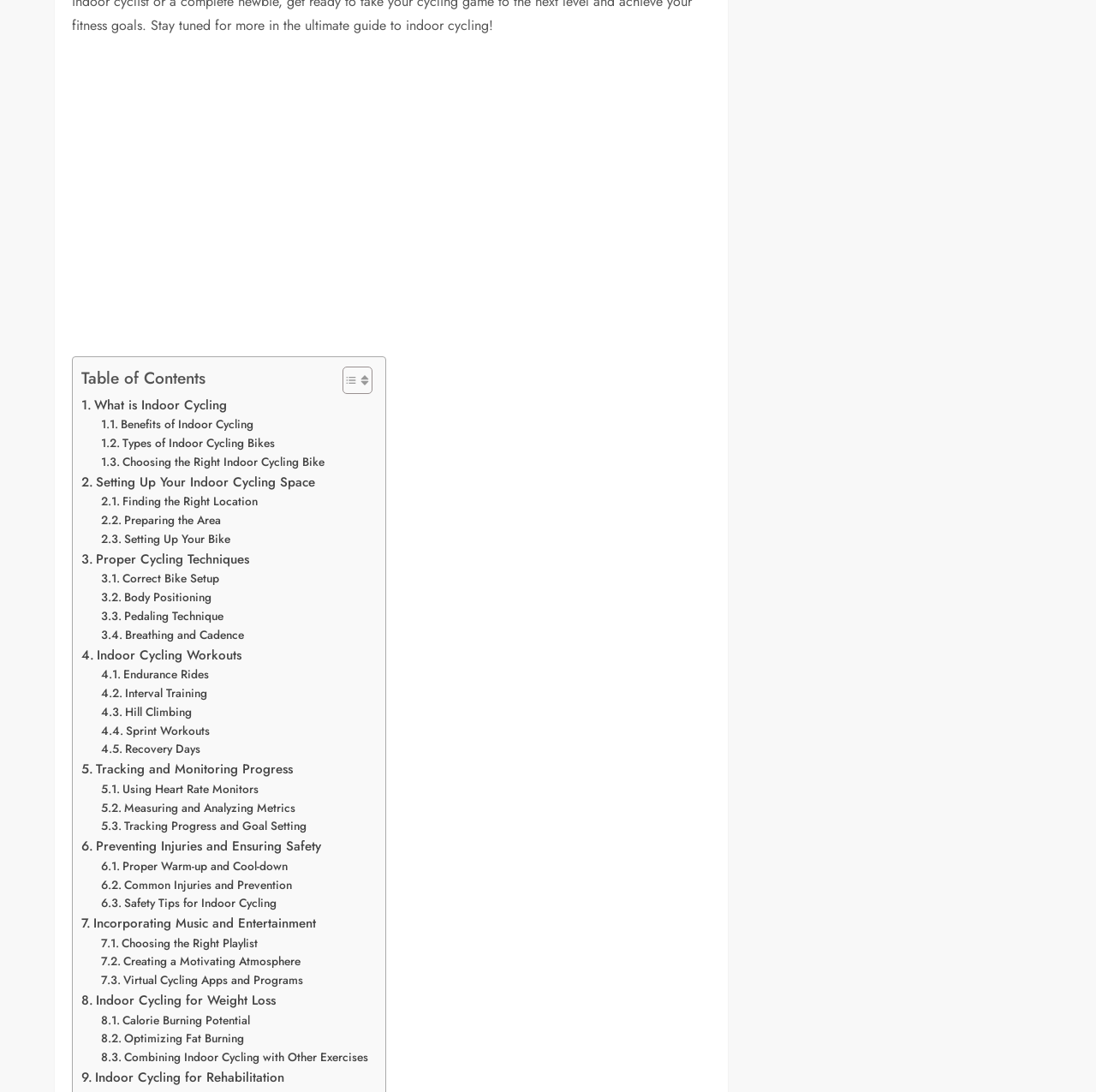Identify the bounding box coordinates of the area that should be clicked in order to complete the given instruction: "Read about 'Benefits of Indoor Cycling'". The bounding box coordinates should be four float numbers between 0 and 1, i.e., [left, top, right, bottom].

[0.092, 0.38, 0.231, 0.398]